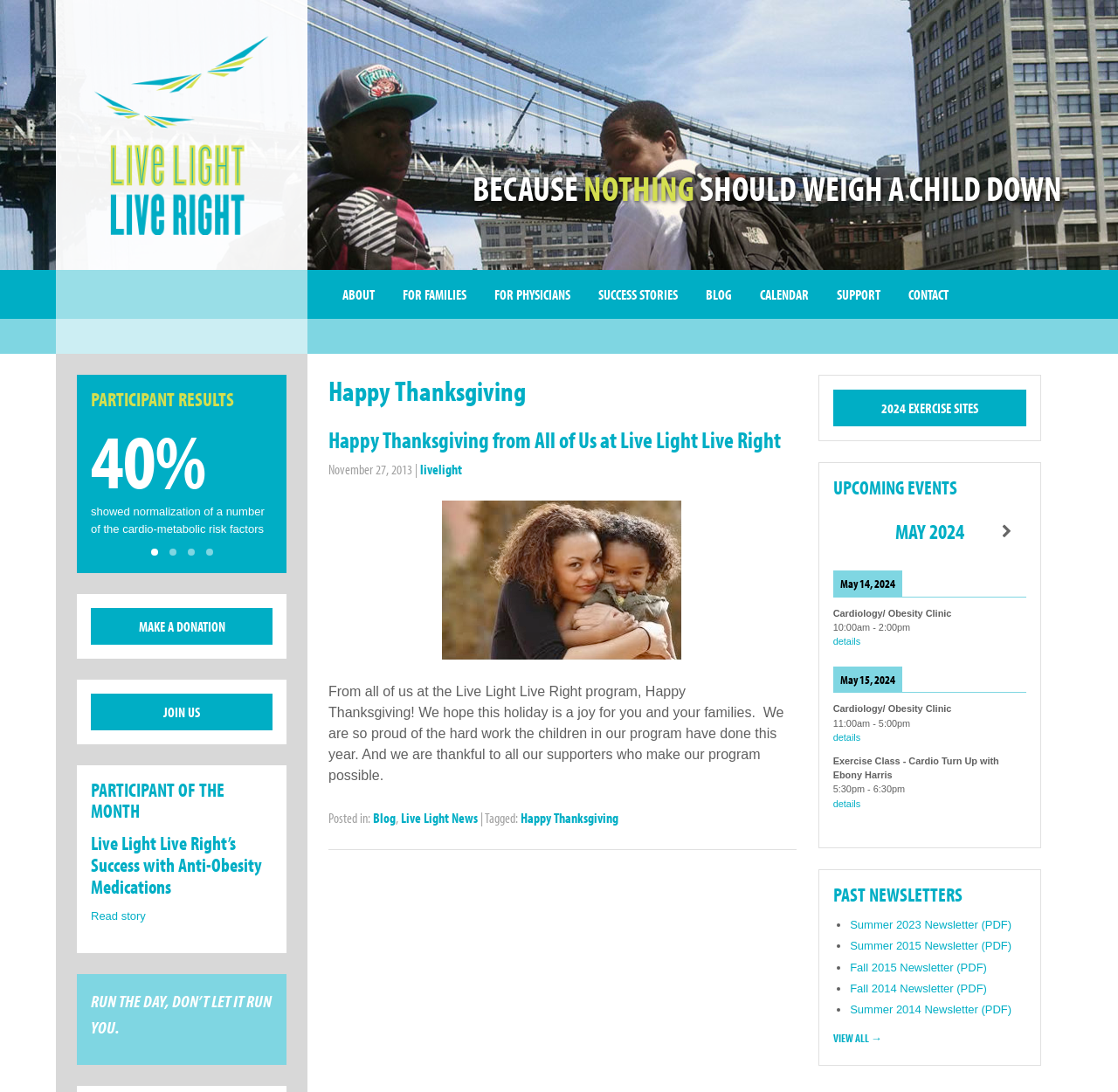Examine the image and give a thorough answer to the following question:
What is the name of the program mentioned on the webpage?

I found the answer by looking at the top of the webpage, where it says 'Happy Thanksgiving – Live Light Live Right' and also by looking at the links and headings throughout the webpage, which all refer to 'Live Light Live Right'.